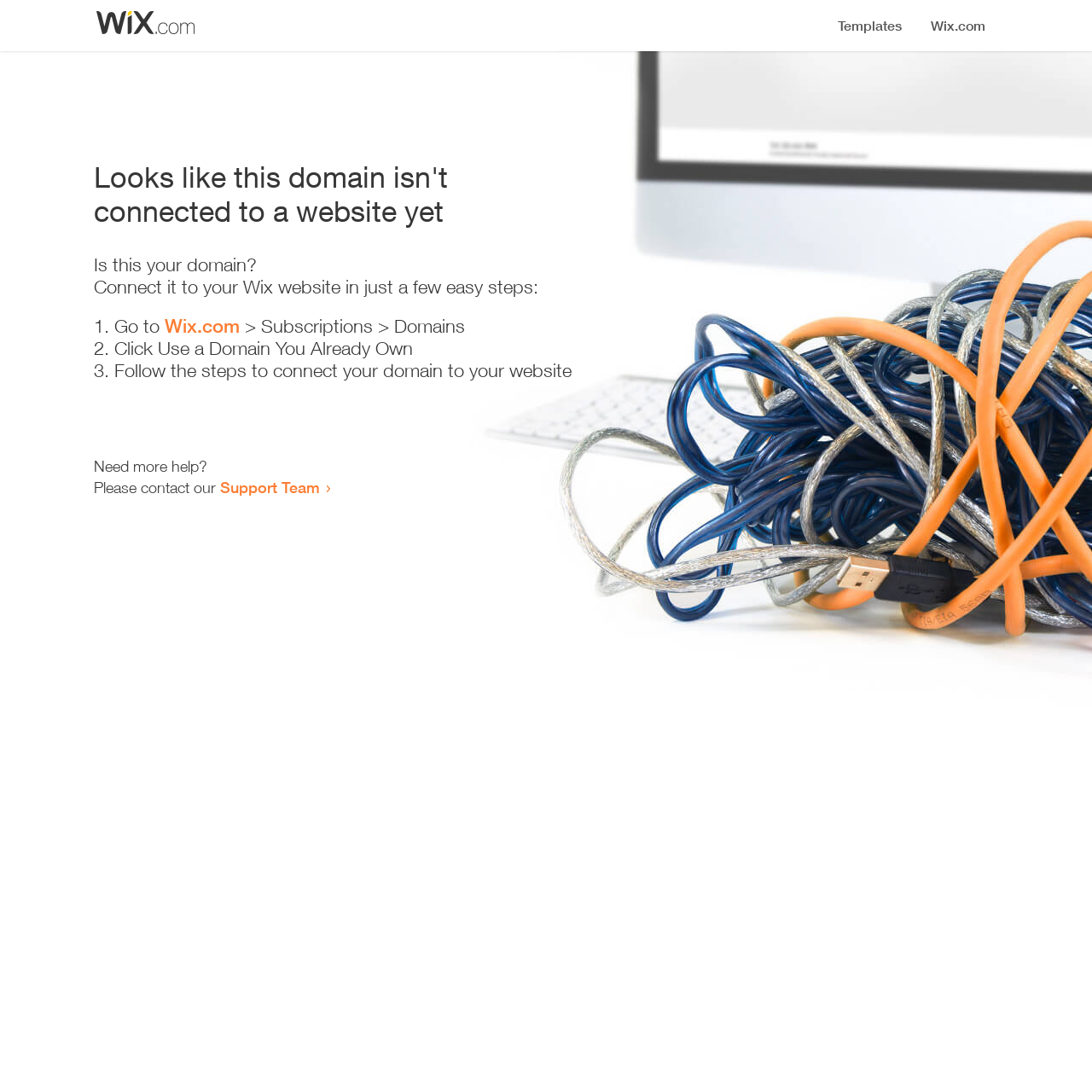Answer the question below with a single word or a brief phrase: 
How many steps are required to connect the domain?

3